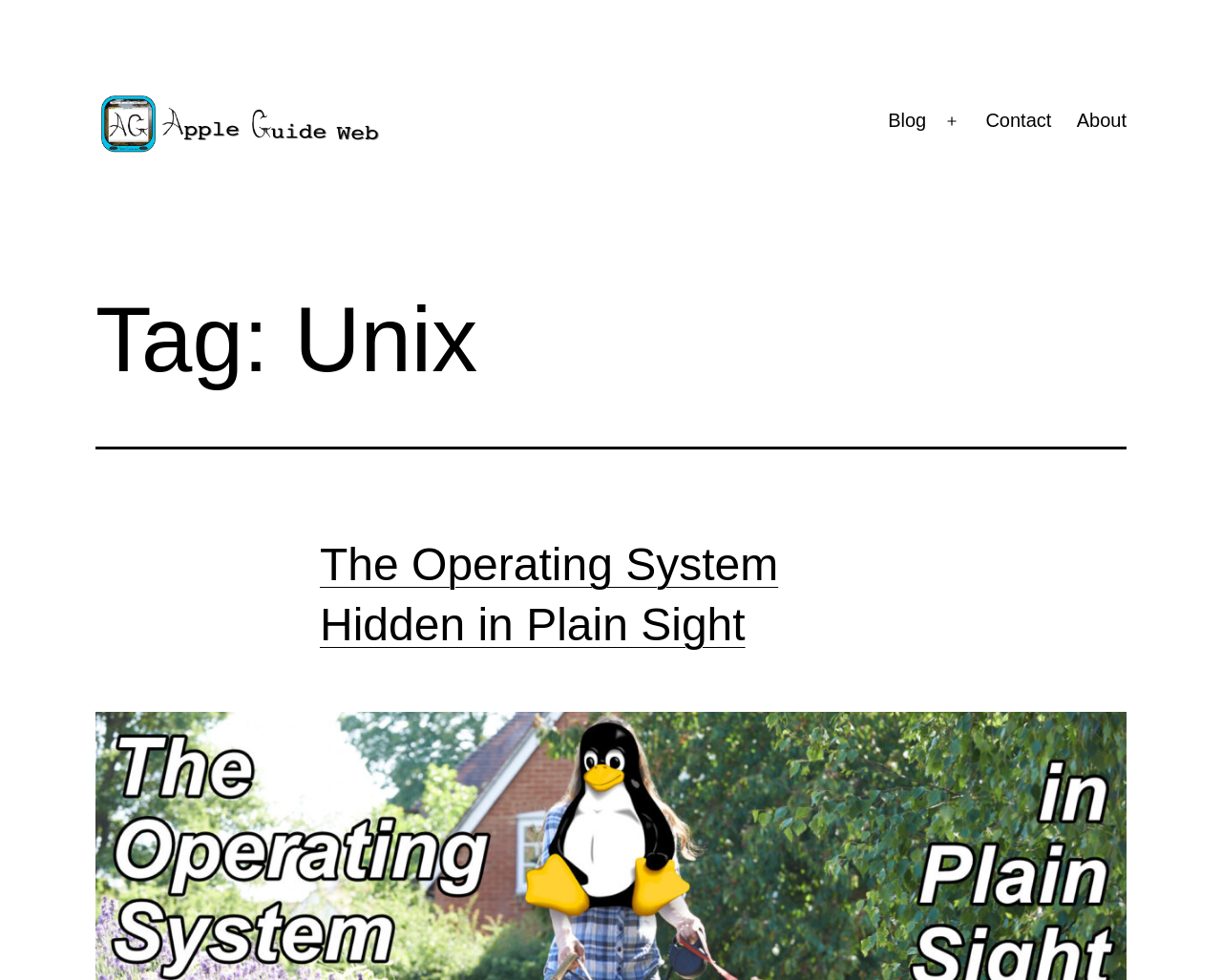Describe the webpage in detail, including text, images, and layout.

The webpage is titled "Unix Archives - Apple Guide" and features a prominent link with the same text at the top left corner, accompanied by a small image with the same description. Below this, there is another link with the same text, positioned slightly to the right.

On the top right side, there is a primary navigation menu with four items: "Blog", "Contact", "About", and an "Open menu" button that can be expanded. These menu items are aligned horizontally and are relatively close to each other.

The main content of the webpage is divided into sections, with a header that reads "Tag: Unix" at the top. Below this header, there is a subheading that says "The Operating System Hidden in Plain Sight", which is a clickable link. This subheading is positioned roughly in the middle of the page, with a significant amount of space above and below it.